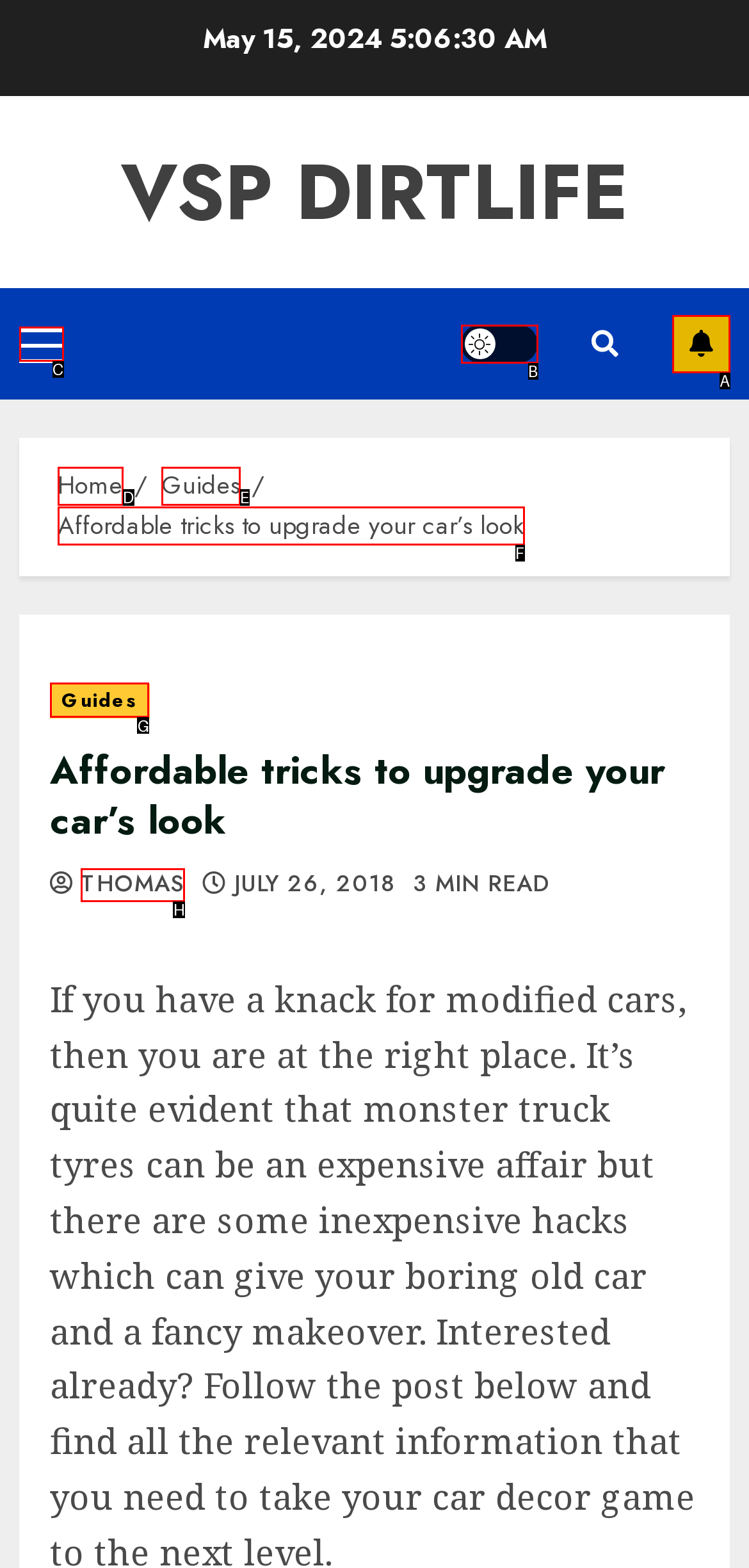Tell me which one HTML element you should click to complete the following task: read the article by THOMAS
Answer with the option's letter from the given choices directly.

H